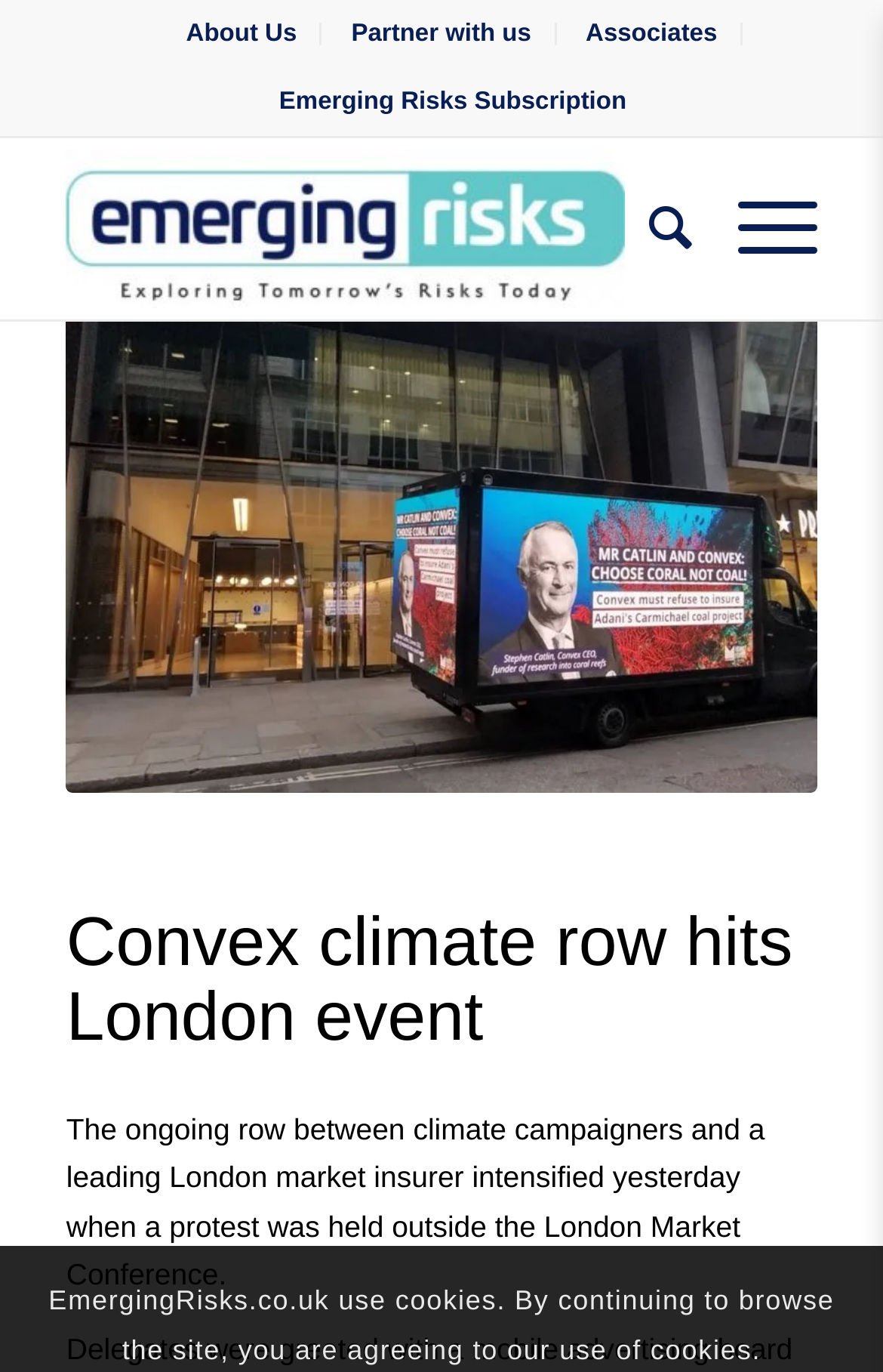How many images are on the webpage?
Make sure to answer the question with a detailed and comprehensive explanation.

I found two images on the webpage: one is the logo of 'Emerging Risks Media Ltd' and the other is an unnamed image.